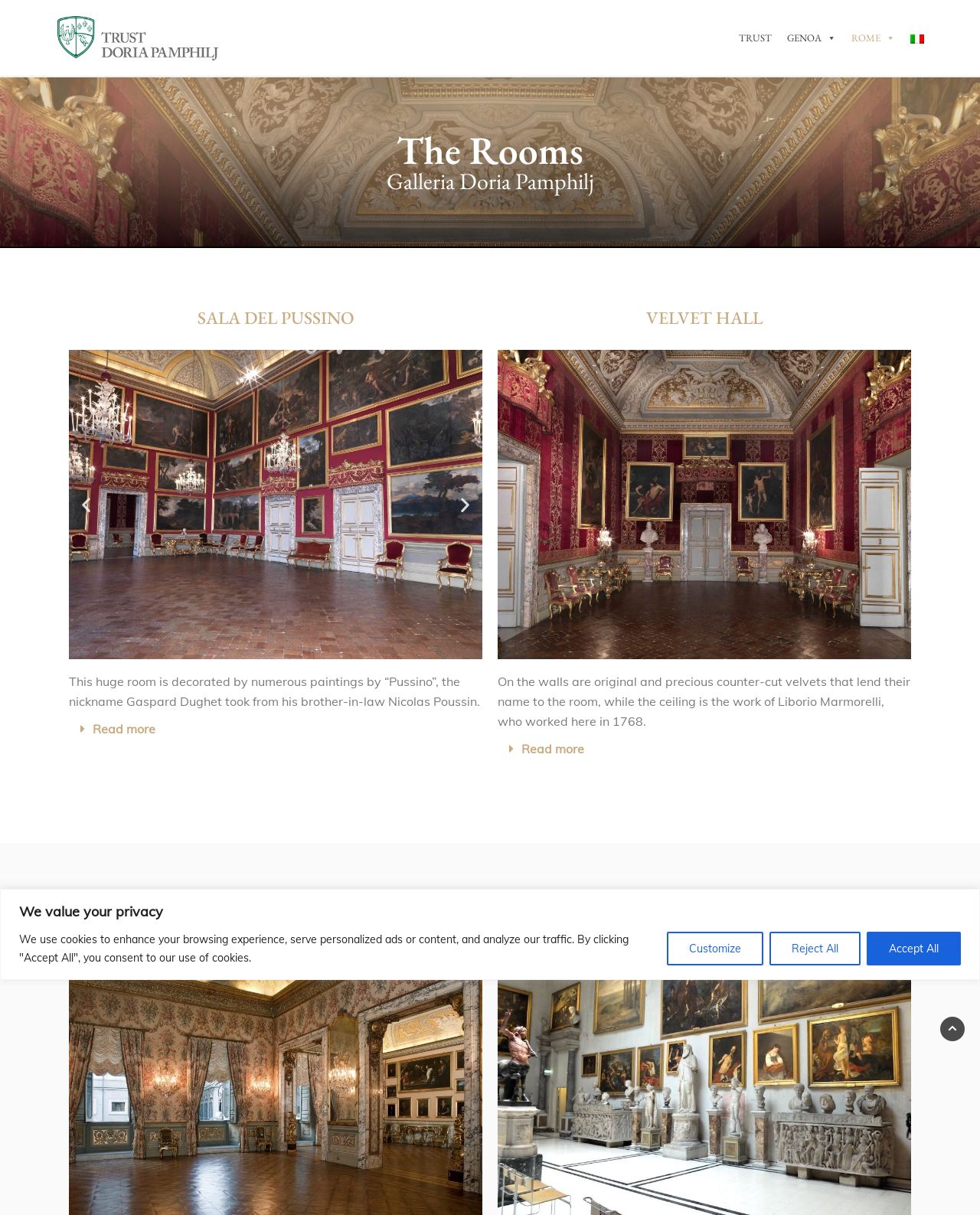Locate the bounding box coordinates of the area where you should click to accomplish the instruction: "Go to the Ballroom page".

[0.07, 0.744, 0.492, 0.759]